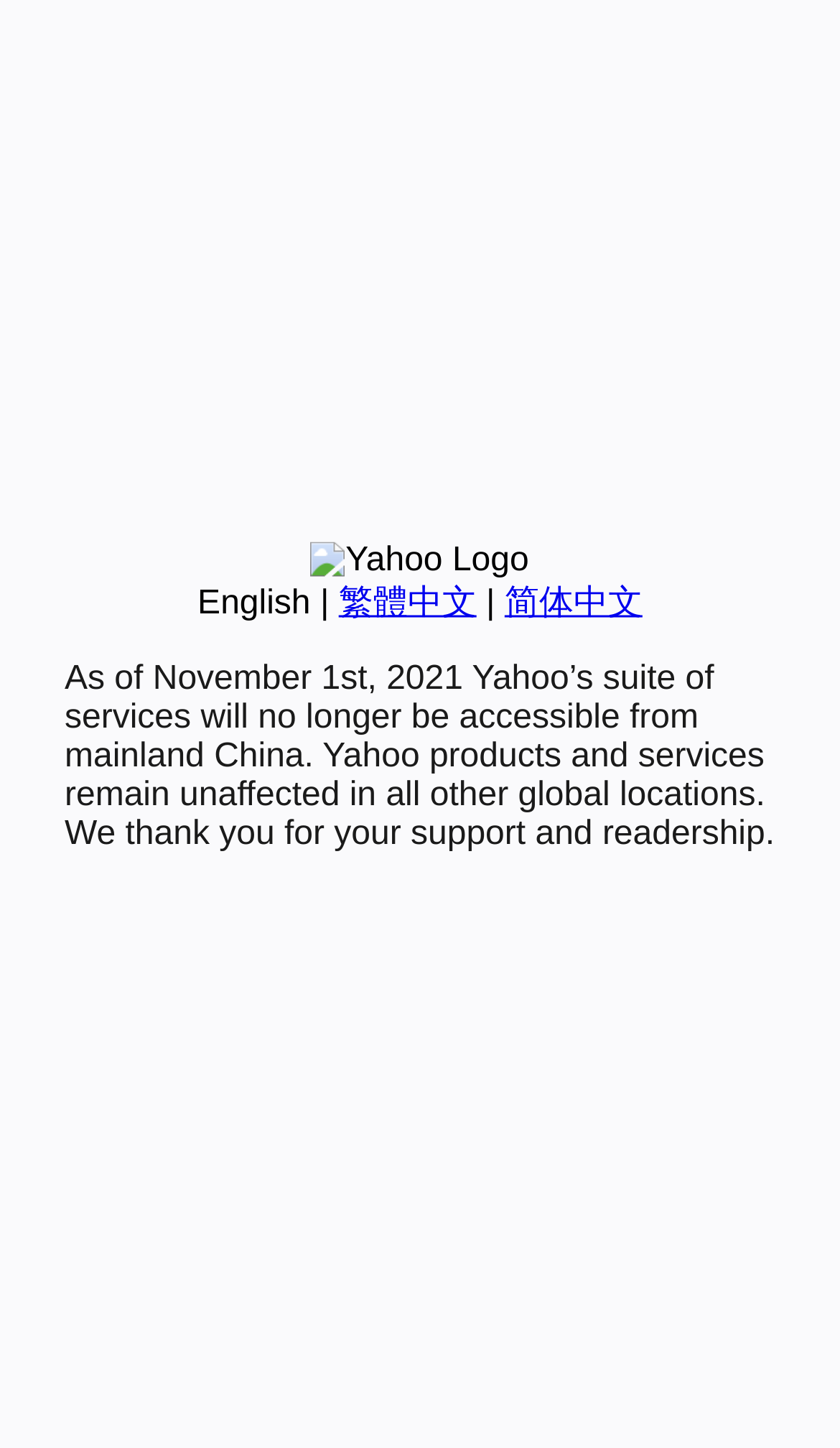Predict the bounding box coordinates for the UI element described as: "简体中文". The coordinates should be four float numbers between 0 and 1, presented as [left, top, right, bottom].

[0.601, 0.404, 0.765, 0.429]